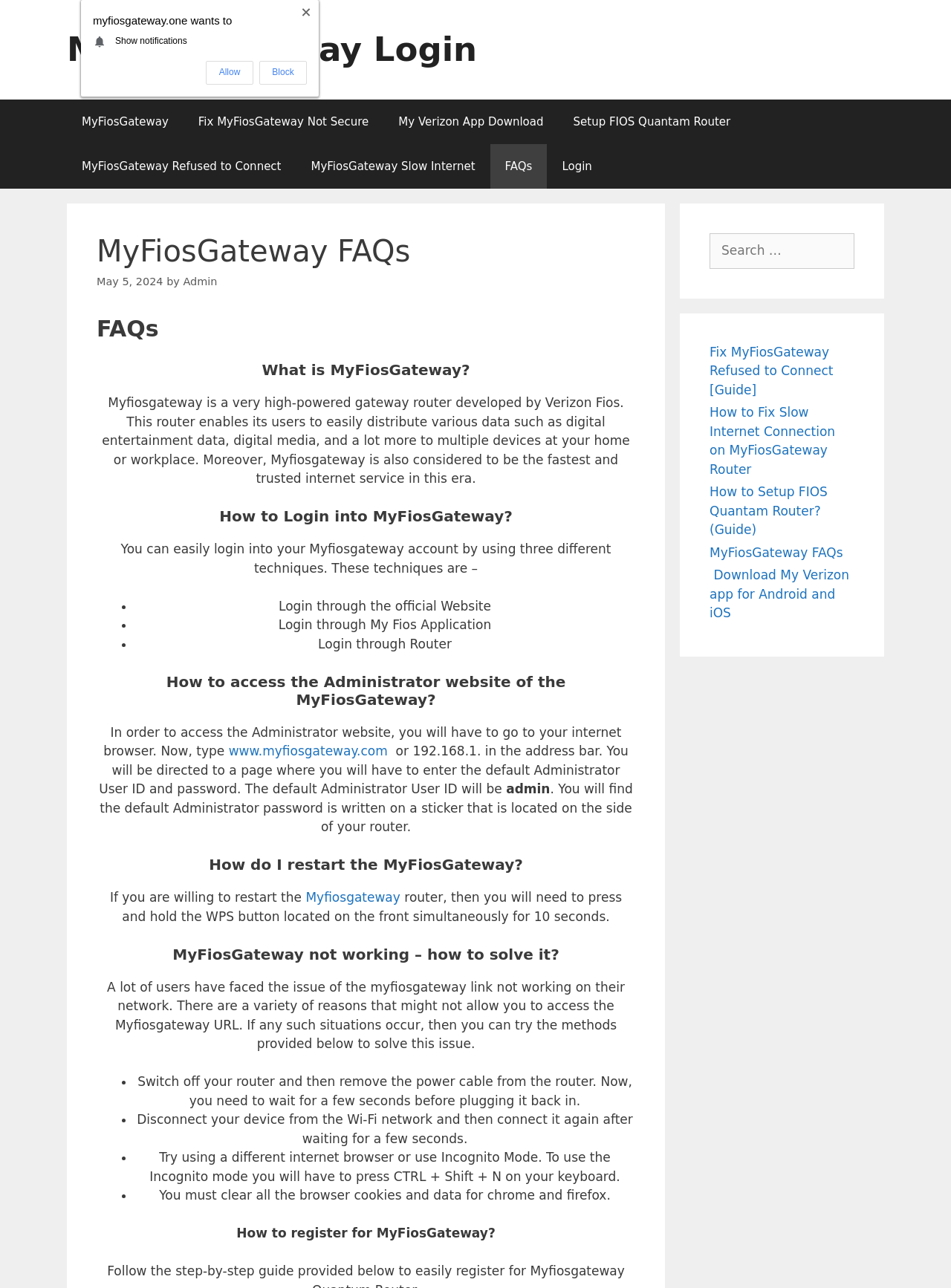Determine the bounding box coordinates for the area that should be clicked to carry out the following instruction: "Like Omar Hashmi's comment".

[0.289, 0.719, 0.314, 0.73]